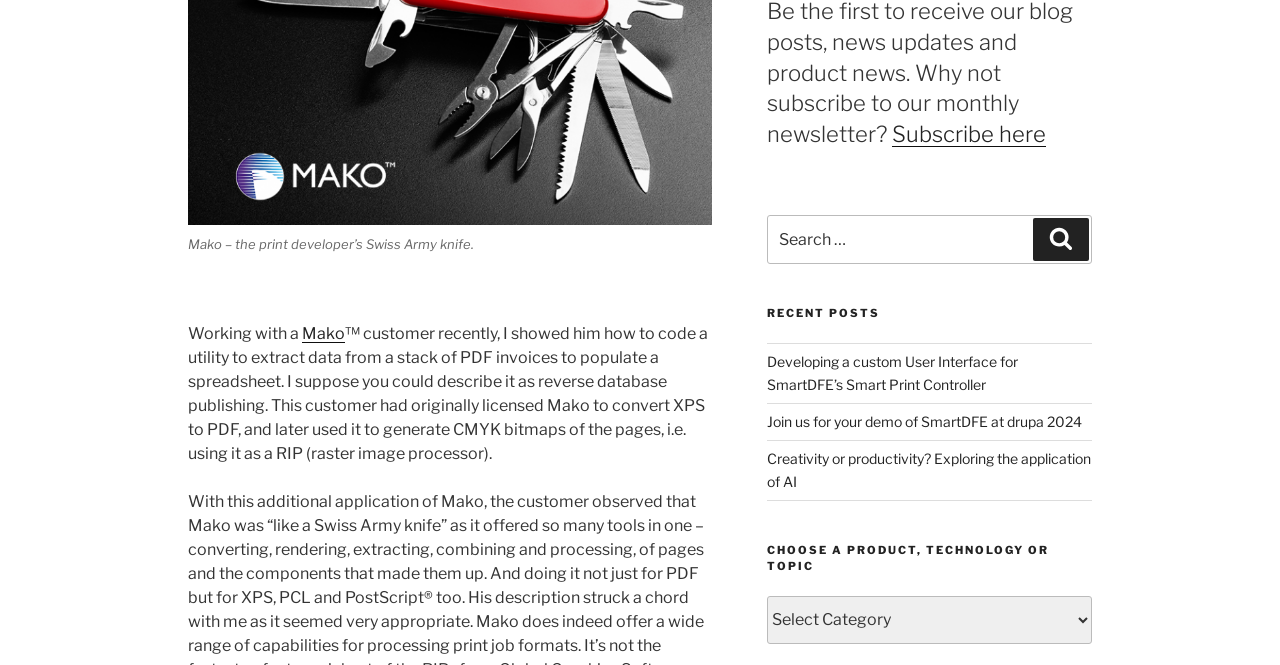Provide the bounding box coordinates of the UI element this sentence describes: "Search".

[0.807, 0.329, 0.851, 0.392]